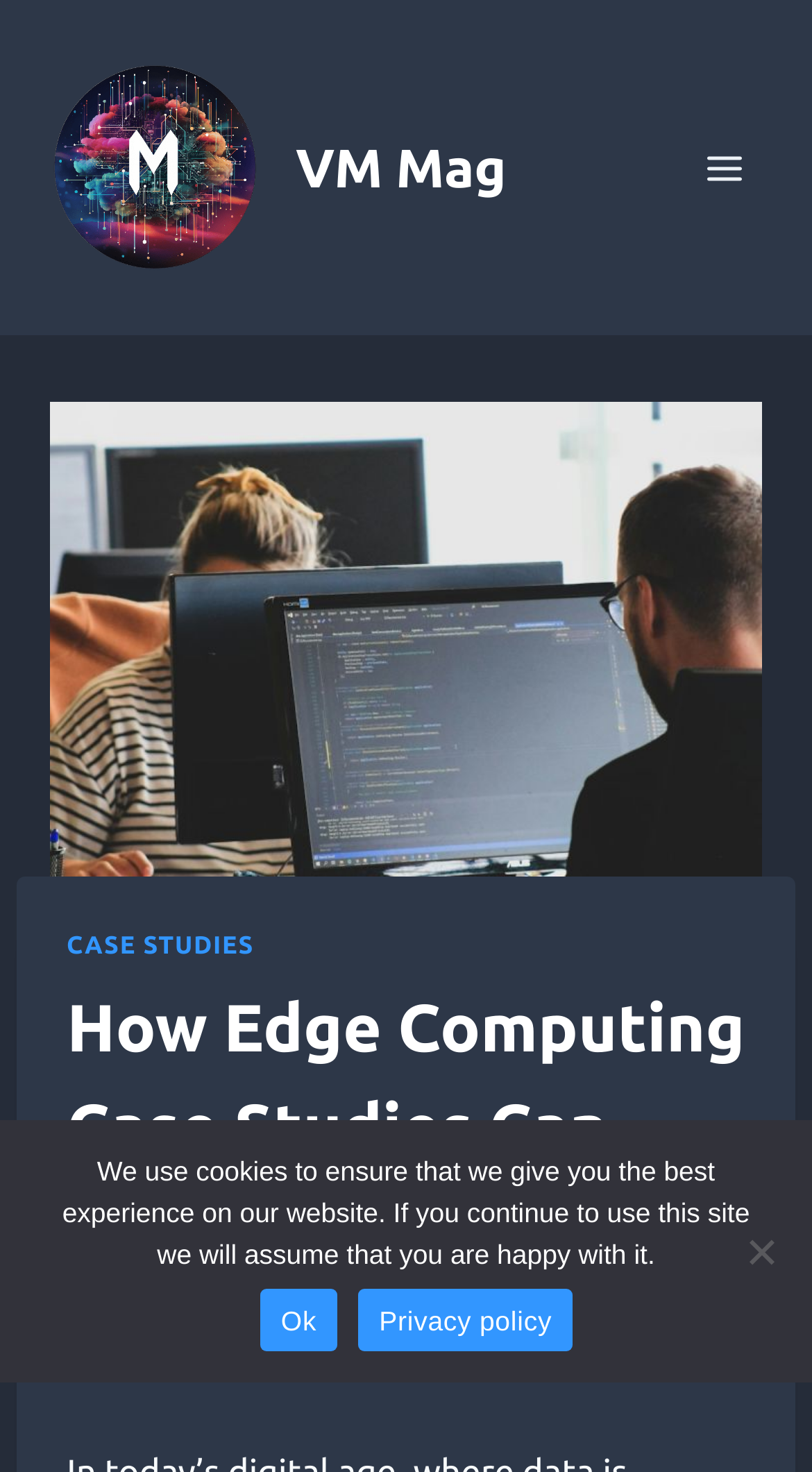Provide the bounding box coordinates for the UI element described in this sentence: "Ok". The coordinates should be four float values between 0 and 1, i.e., [left, top, right, bottom].

[0.32, 0.876, 0.416, 0.918]